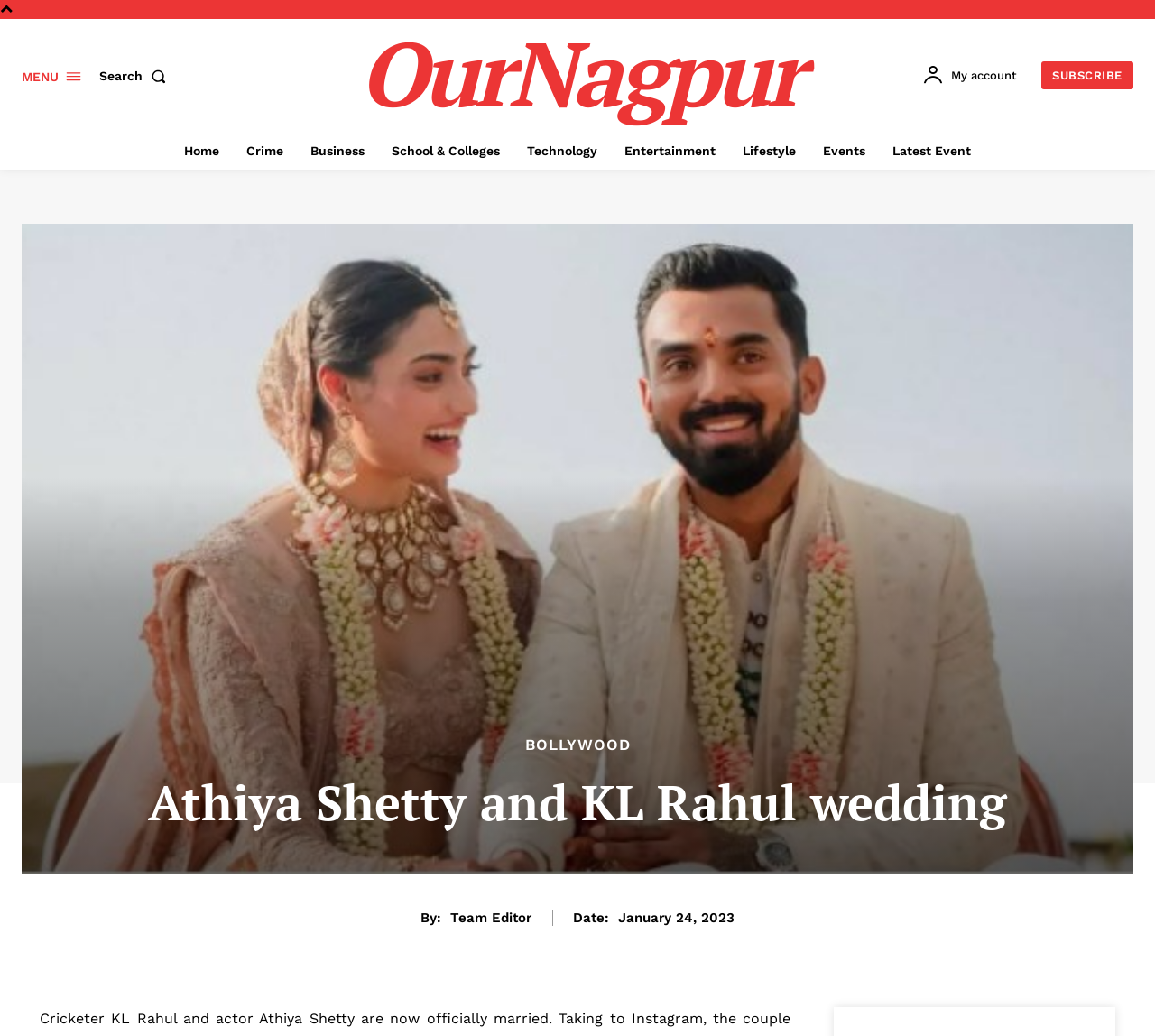Is the news article about a recent event?
Please use the visual content to give a single word or phrase answer.

Yes